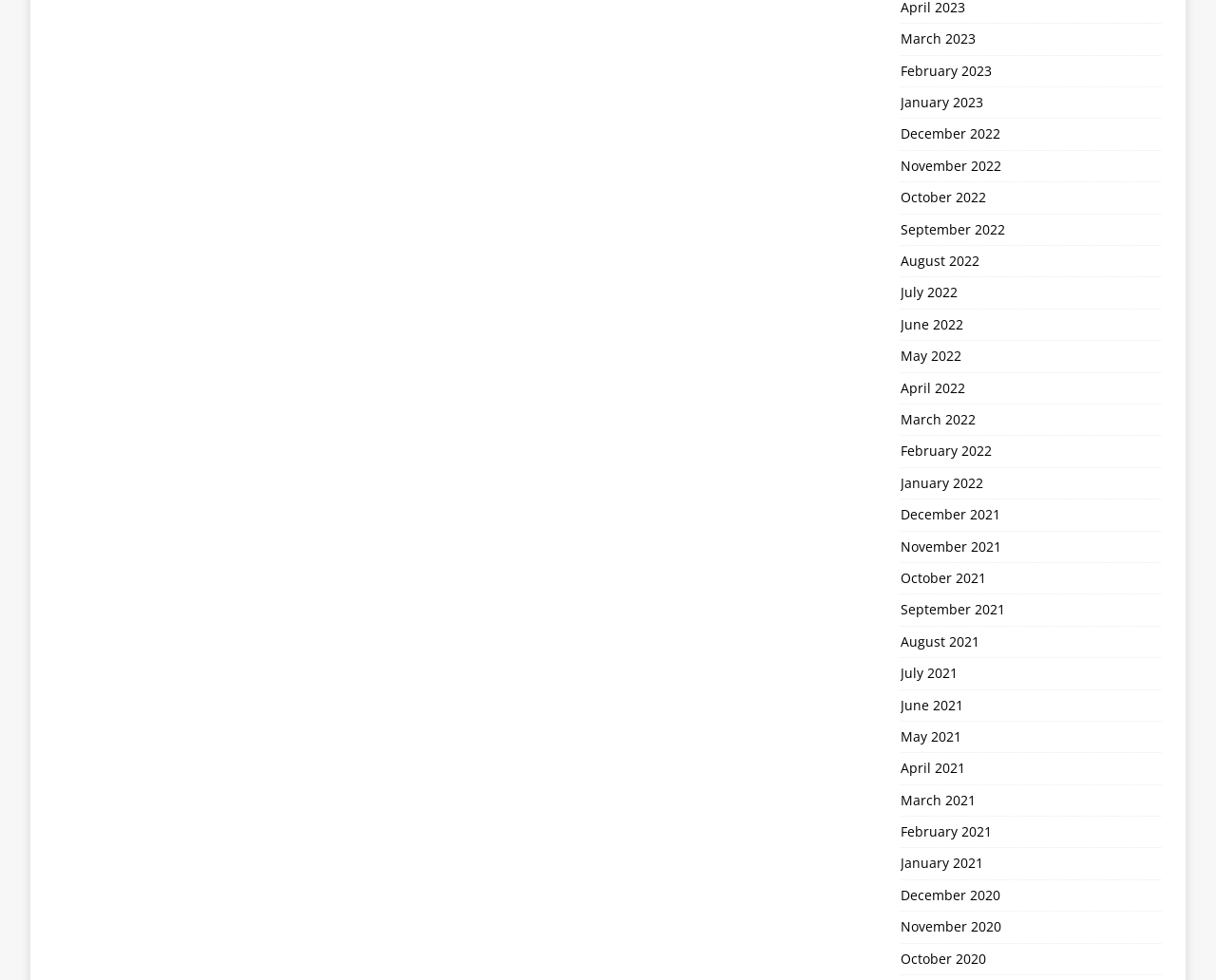What is the earliest month listed?
Ensure your answer is thorough and detailed.

I examined the links on the webpage and found that the bottommost link is 'December 2020', indicating that it is the earliest month listed.